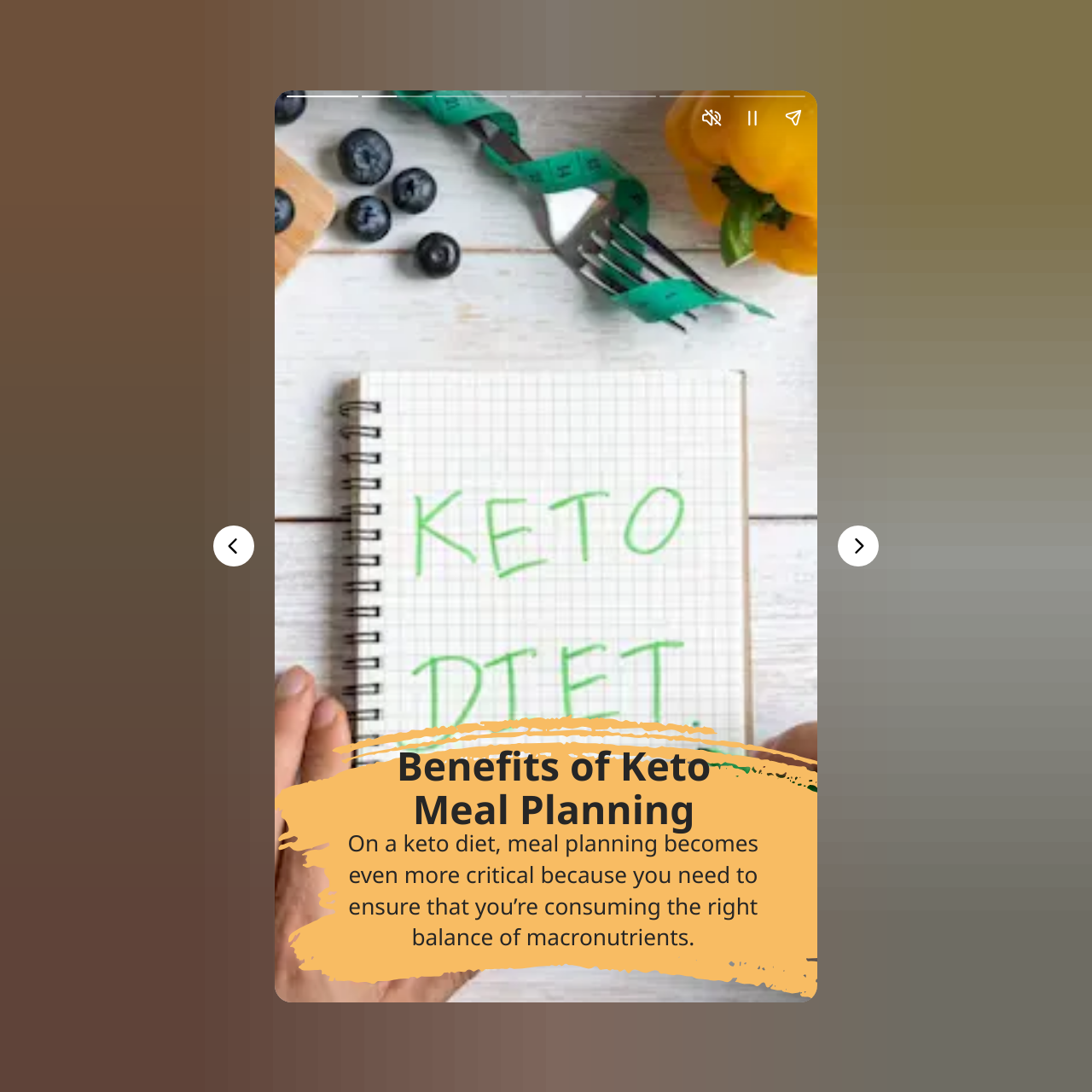What is the main topic of this webpage?
Please provide a single word or phrase answer based on the image.

Keto Meal Planning